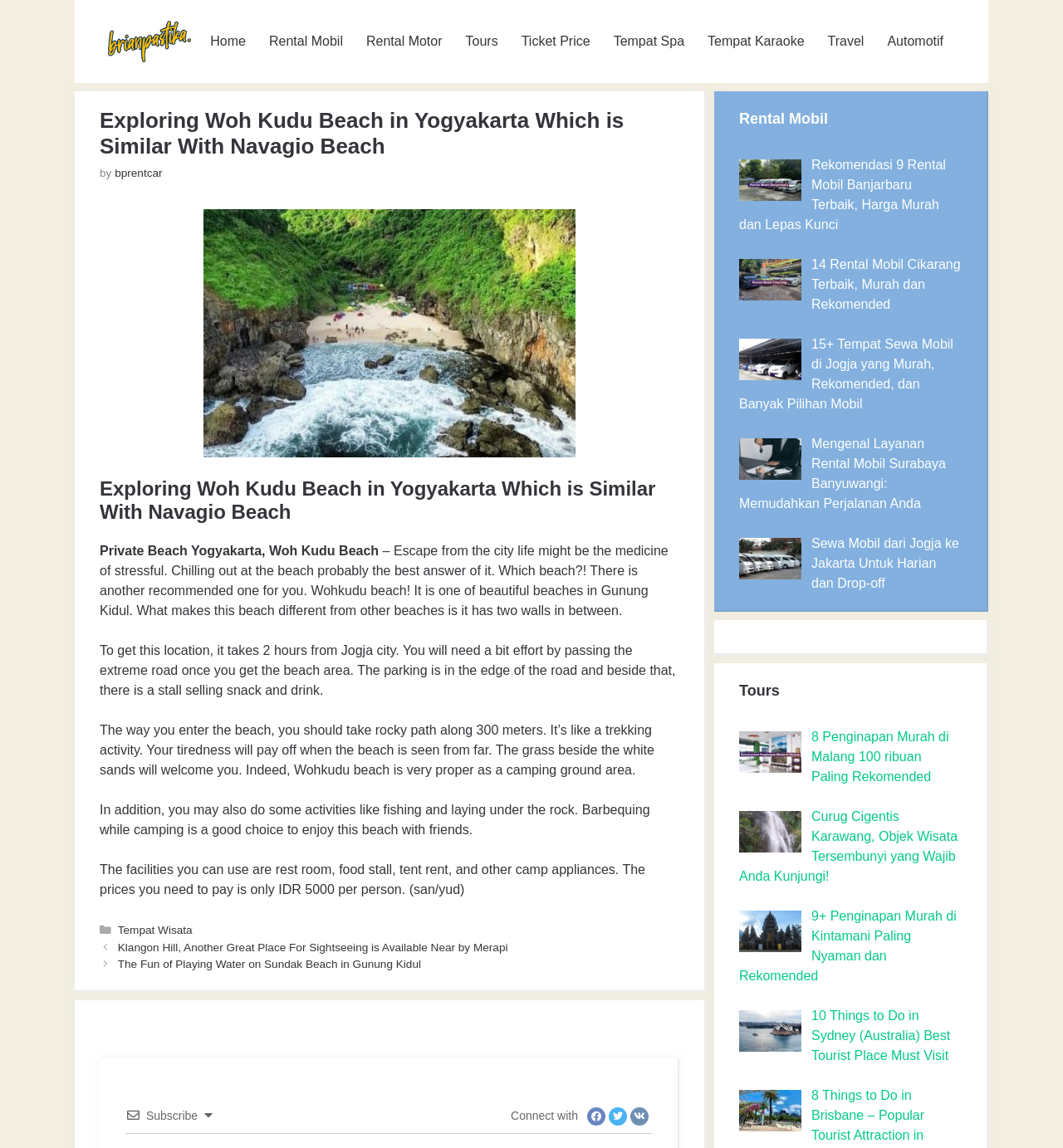Identify the bounding box coordinates of the clickable section necessary to follow the following instruction: "Click on the 'Home' link". The coordinates should be presented as four float numbers from 0 to 1, i.e., [left, top, right, bottom].

[0.187, 0.014, 0.242, 0.058]